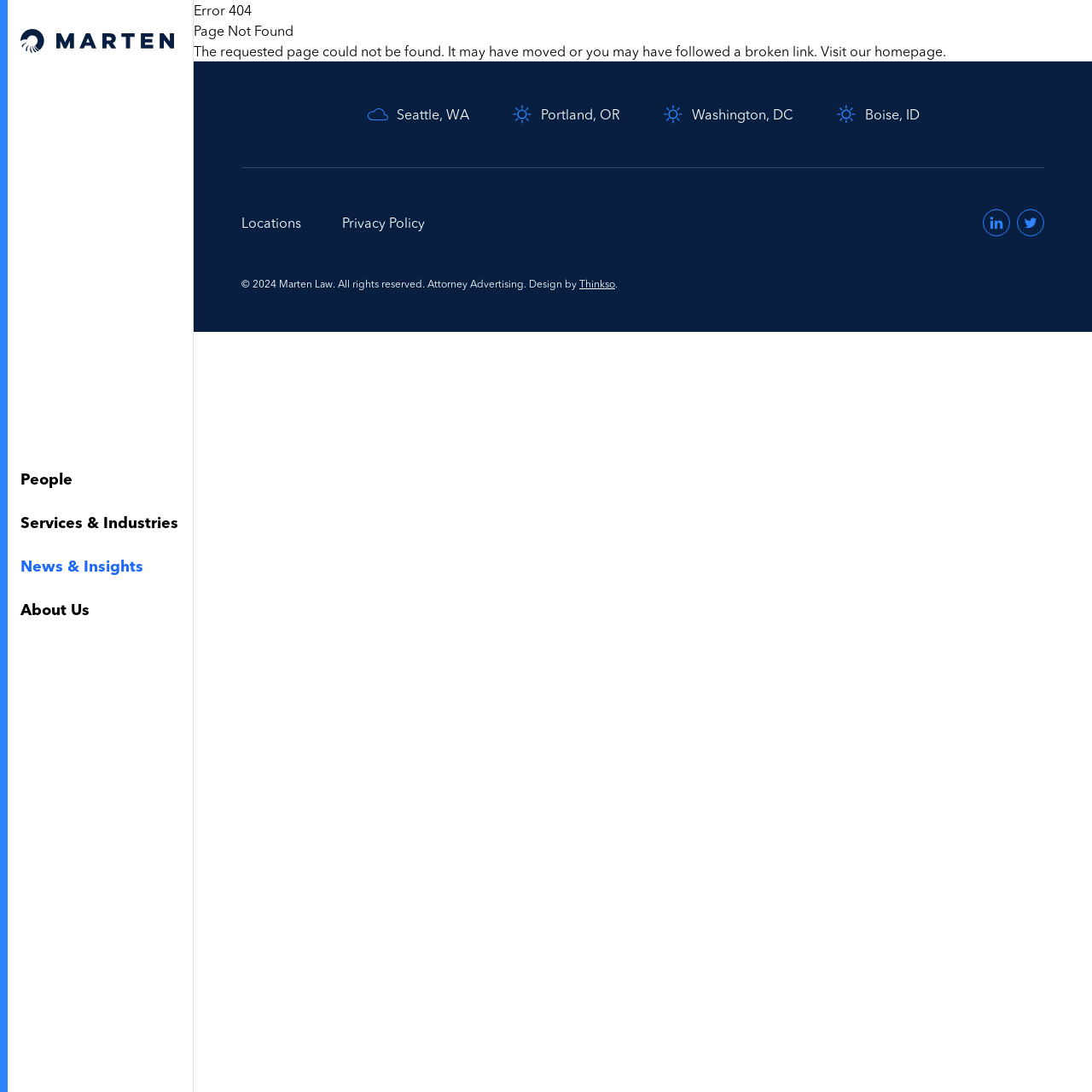Please specify the bounding box coordinates of the clickable region to carry out the following instruction: "Read the Privacy Policy". The coordinates should be four float numbers between 0 and 1, in the format [left, top, right, bottom].

[0.313, 0.195, 0.389, 0.213]